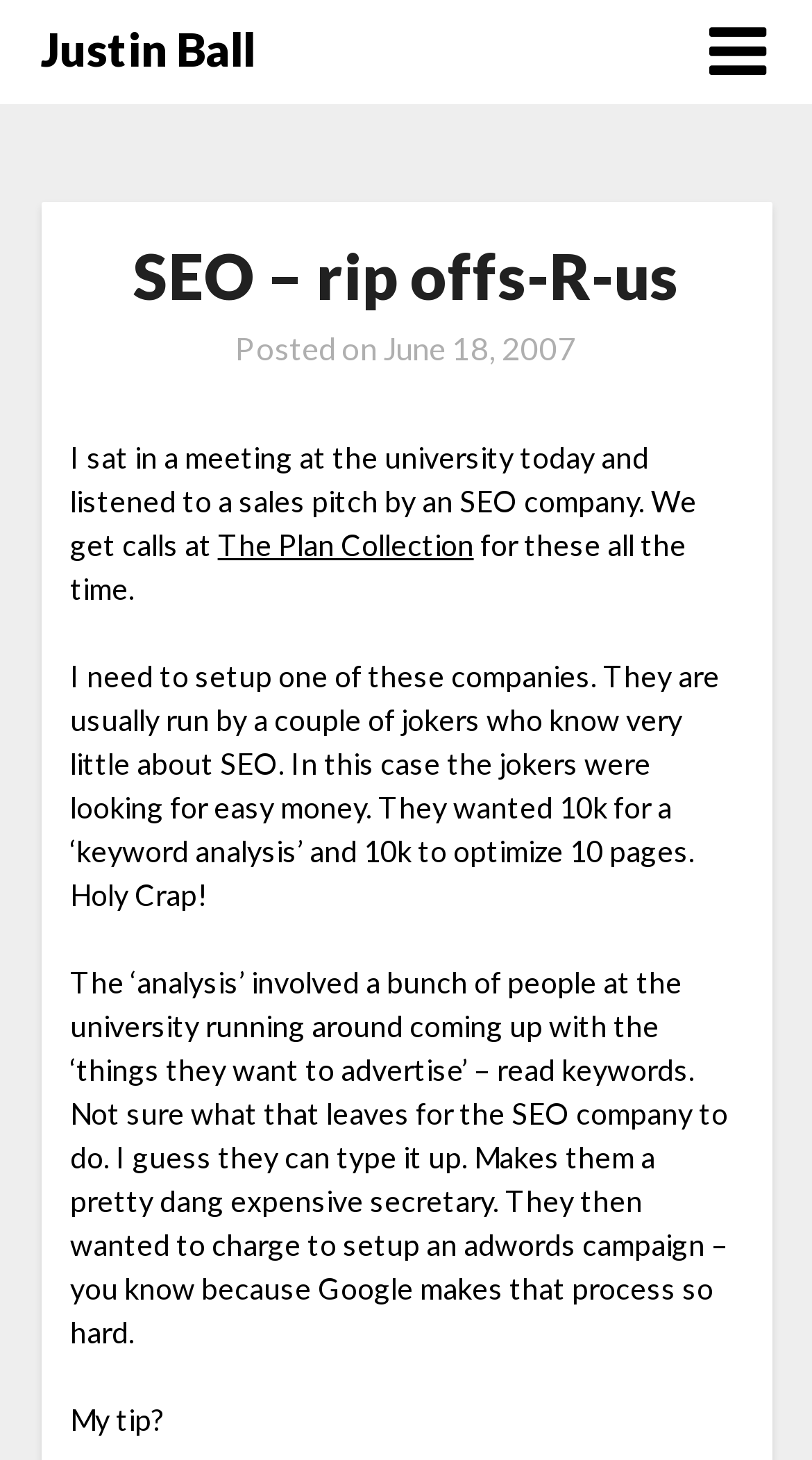What is the tone of the article?
Look at the image and construct a detailed response to the question.

The tone of the article is critical, as the author is expressing skepticism and frustration with the SEO company's sales pitch and their perceived lack of expertise.